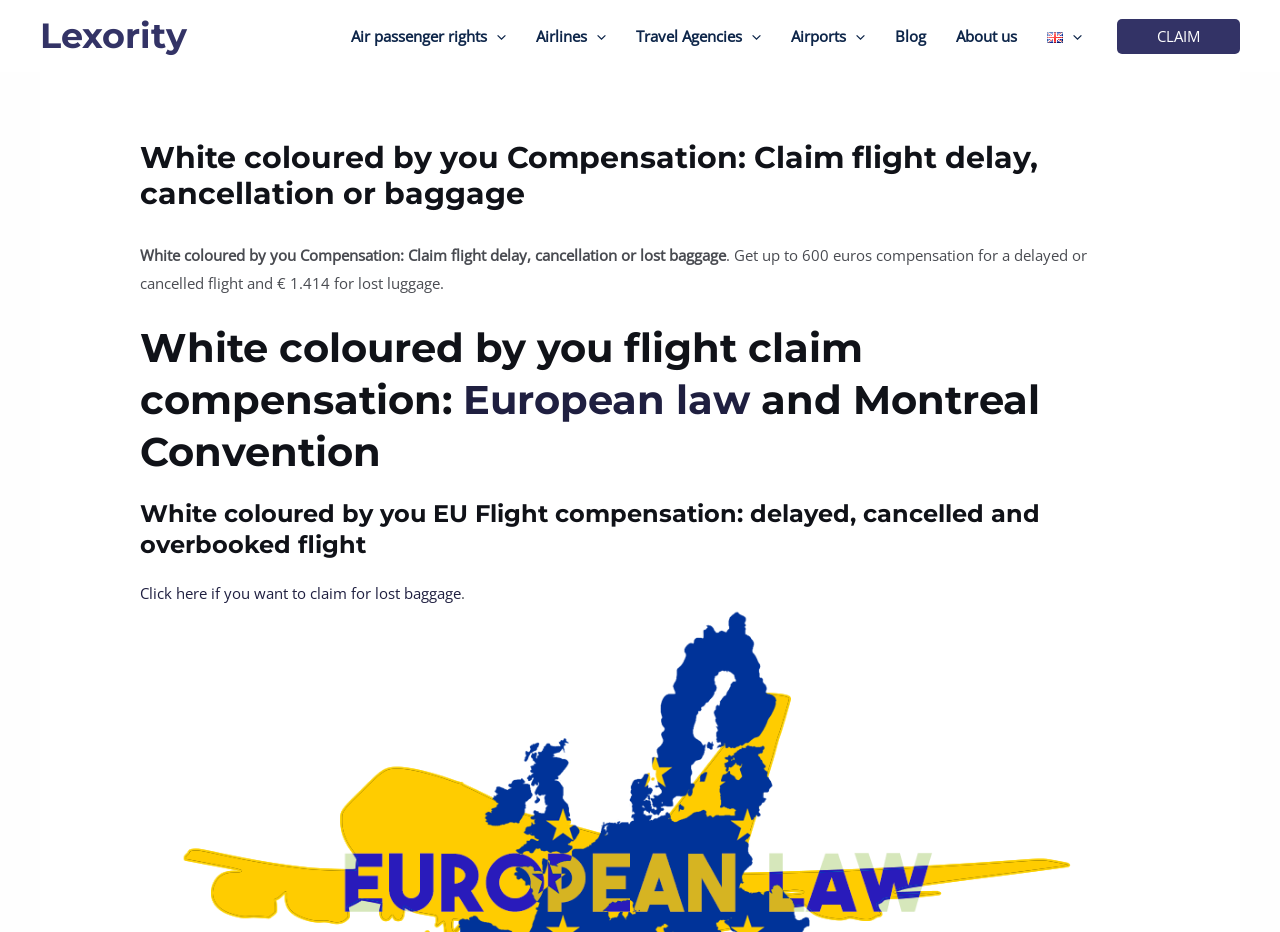Based on the image, please elaborate on the answer to the following question:
What is the purpose of the 'CLAIM' button?

The 'CLAIM' button is a prominent link on the webpage, and based on the context of the webpage, it is likely that it is used to initiate the process of claiming compensation for a delayed or cancelled flight.